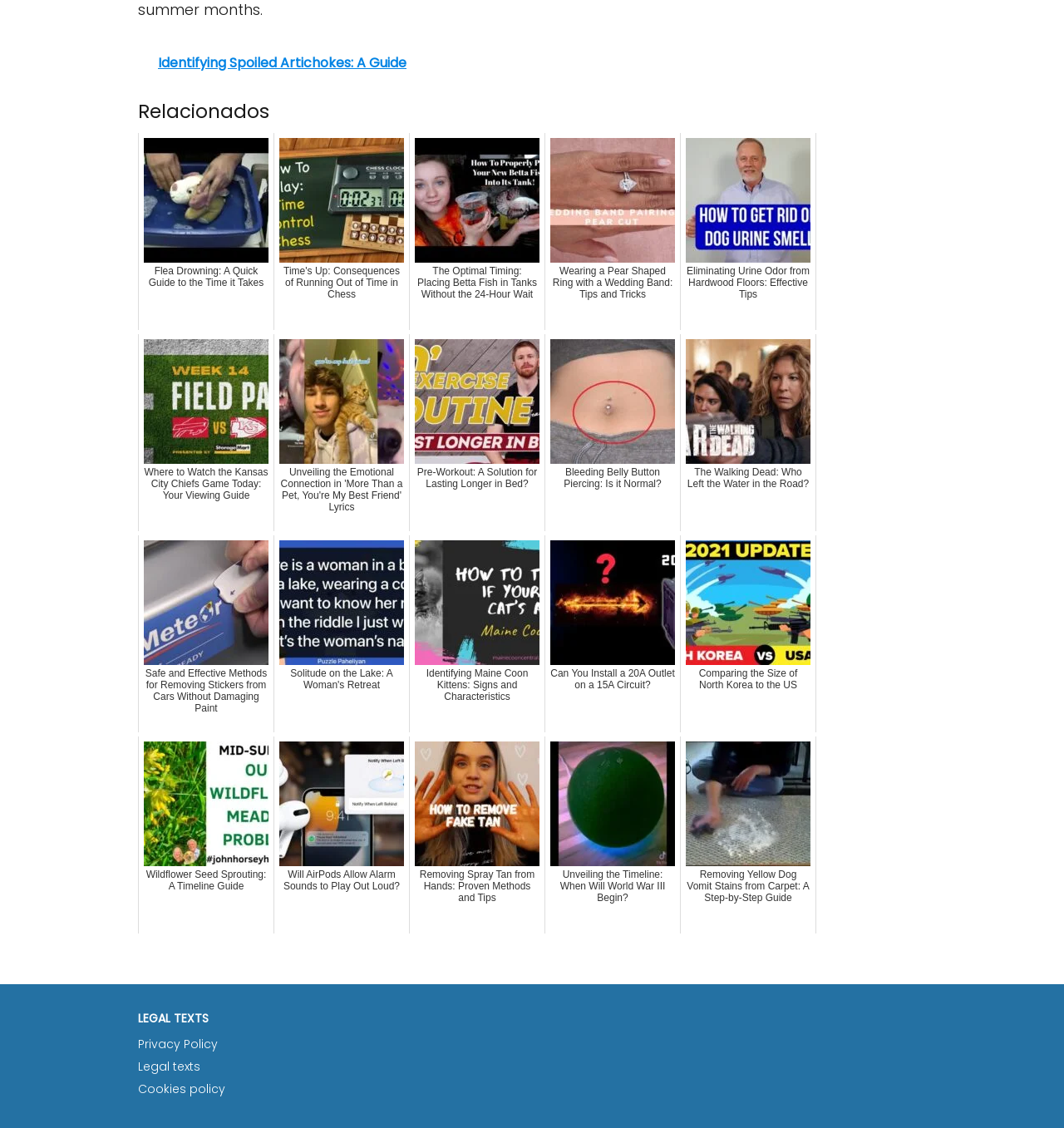Please identify the coordinates of the bounding box for the clickable region that will accomplish this instruction: "View the privacy policy".

[0.13, 0.918, 0.205, 0.933]